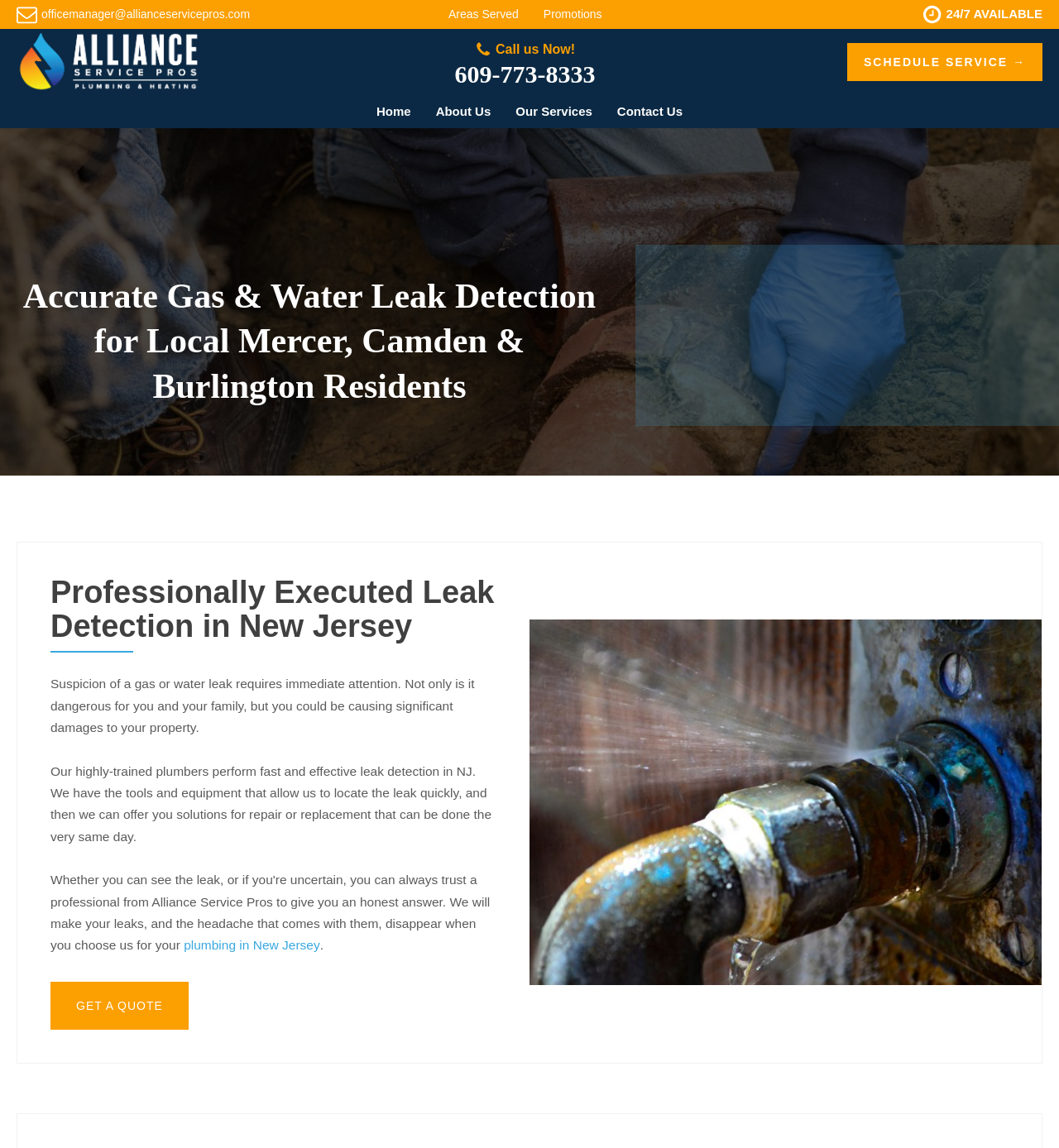Give a detailed account of the webpage.

This webpage is about Alliance Service Pros, a plumbing and heating company that offers gas and water leak detection services in South Jersey. At the top left corner, there is a white logo of the company, accompanied by a navigation menu with links to "Home", "About Us", "Our Services", and "Contact Us". 

Below the navigation menu, there is a section with a heading that reads "Accurate Gas & Water Leak Detection for Local Mercer, Camden & Burlington Residents". This section likely provides information about the company's services and expertise in leak detection.

To the right of this section, there is an iframe that takes up a significant portion of the page. Below the iframe, there are two headings, "Professionally Executed Leak Detection in New Jersey" and a paragraph of text that explains the importance of immediate attention to suspected gas or water leaks. 

The text also describes the company's capabilities in performing fast and effective leak detection, and offering solutions for repair or replacement on the same day. There is a link to "plumbing in New Jersey" and a call-to-action button "GET A QUOTE" at the bottom of this section.

On the top right corner, there is a section with a clock icon, indicating 24/7 availability, and a phone number to call for immediate service. There is also a "SCHEDULE SERVICE" button nearby. At the bottom of the page, there is a large image related to water leak detection in Camden, NJ.